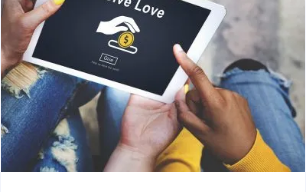What is the attire of the two hands?
Kindly offer a detailed explanation using the data available in the image.

The attire of the two hands is a bright yellow long-sleeve shirt and casual denim, which symbolizes a contemporary, community-driven approach to fundraising and support for nonprofit initiatives, as described in the caption.